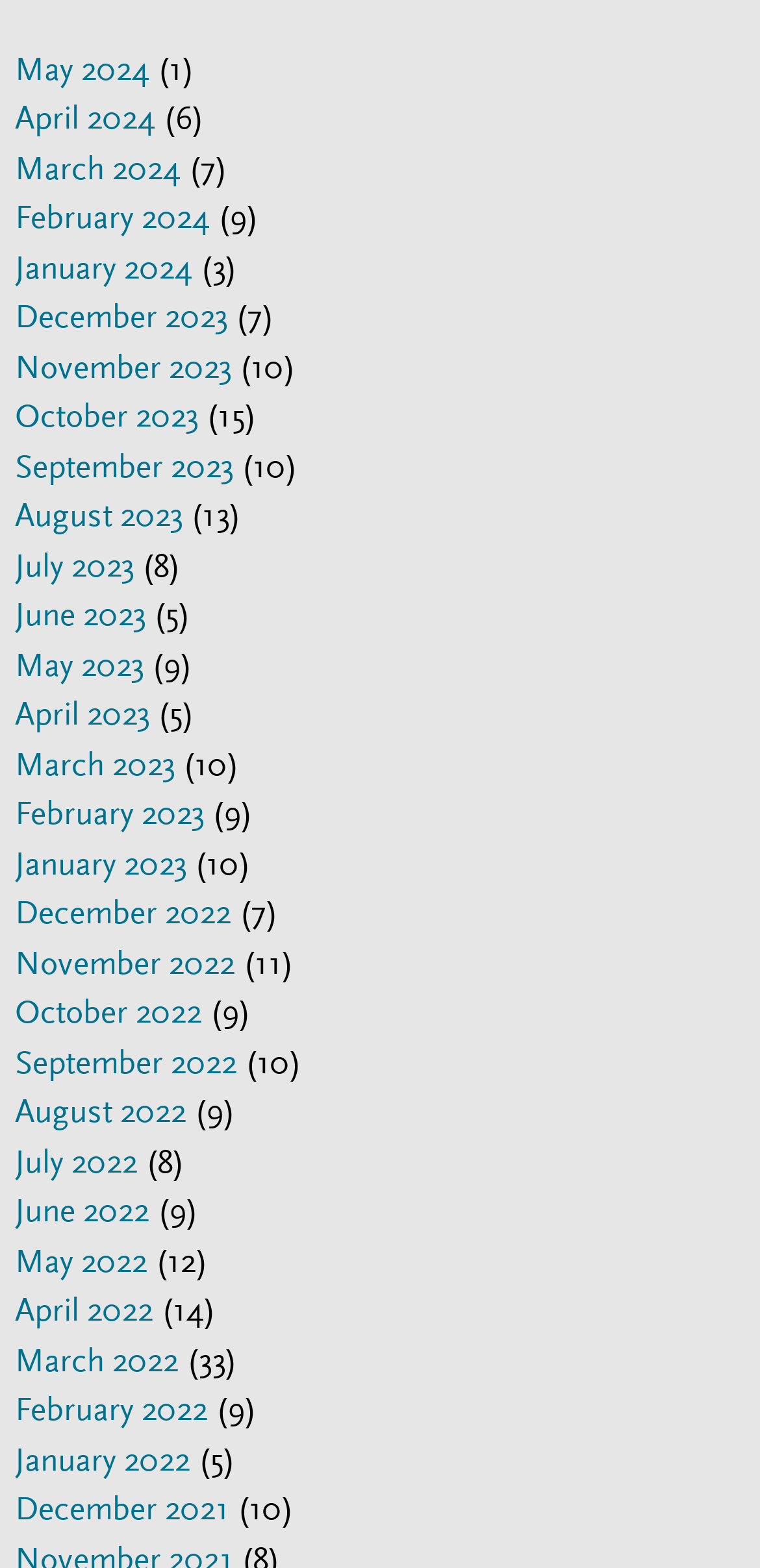Predict the bounding box coordinates of the area that should be clicked to accomplish the following instruction: "Click on May 2024". The bounding box coordinates should consist of four float numbers between 0 and 1, i.e., [left, top, right, bottom].

[0.02, 0.031, 0.197, 0.056]